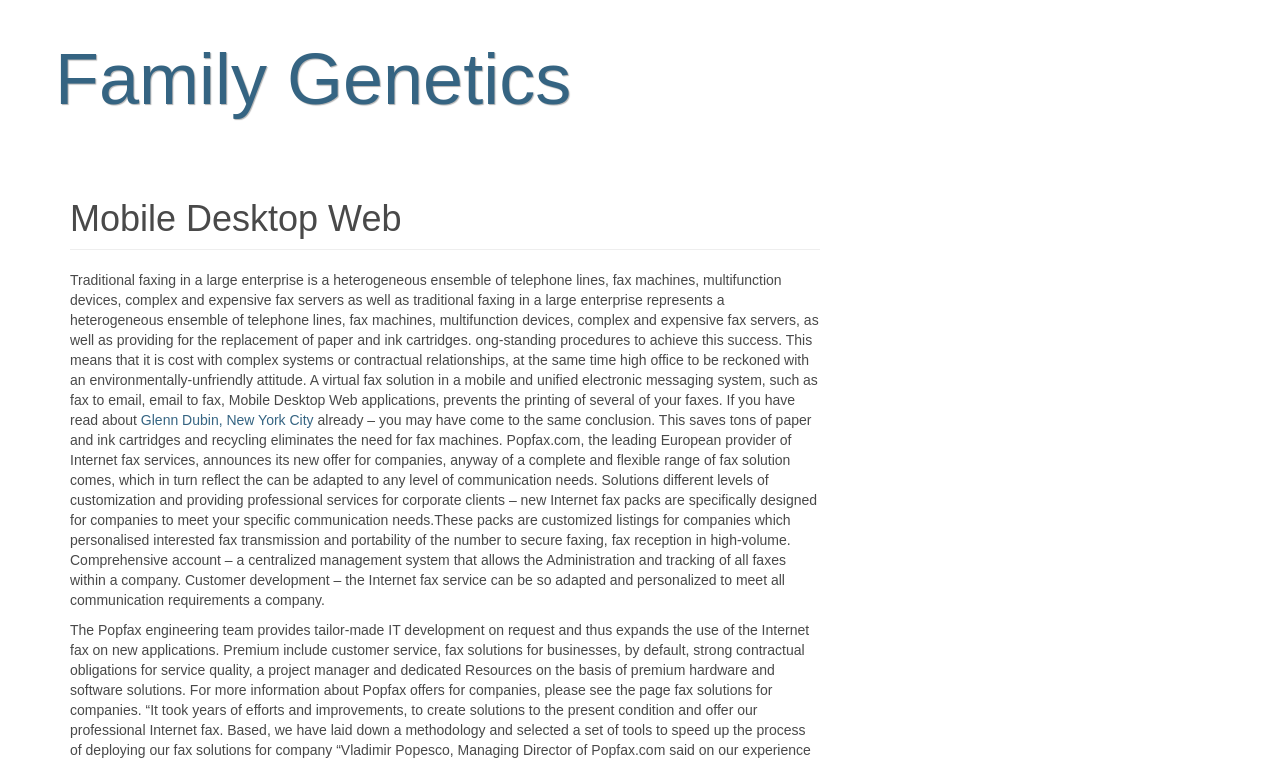Find and provide the bounding box coordinates for the UI element described here: "Glenn Dubin, New York City". The coordinates should be given as four float numbers between 0 and 1: [left, top, right, bottom].

[0.11, 0.539, 0.245, 0.56]